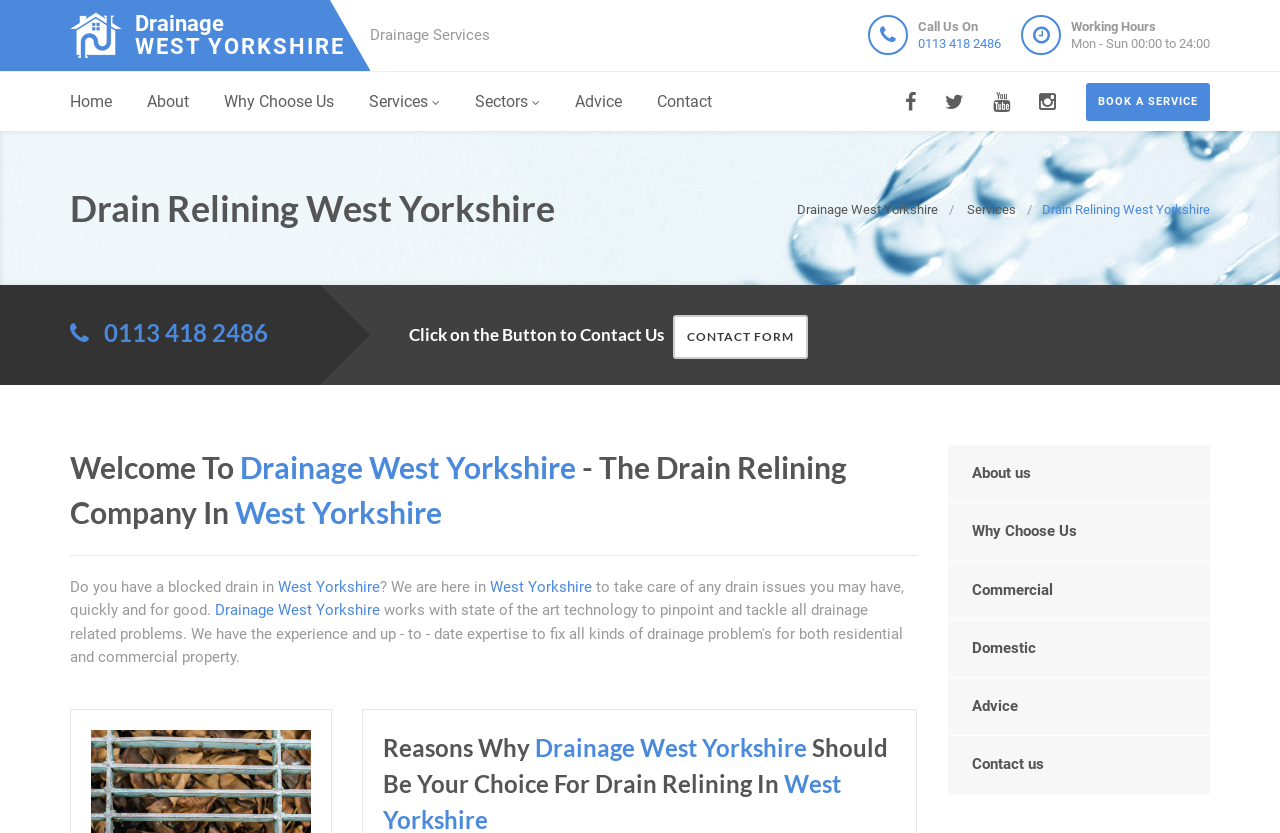Answer the question in a single word or phrase:
What service does the company provide?

Drain Relining